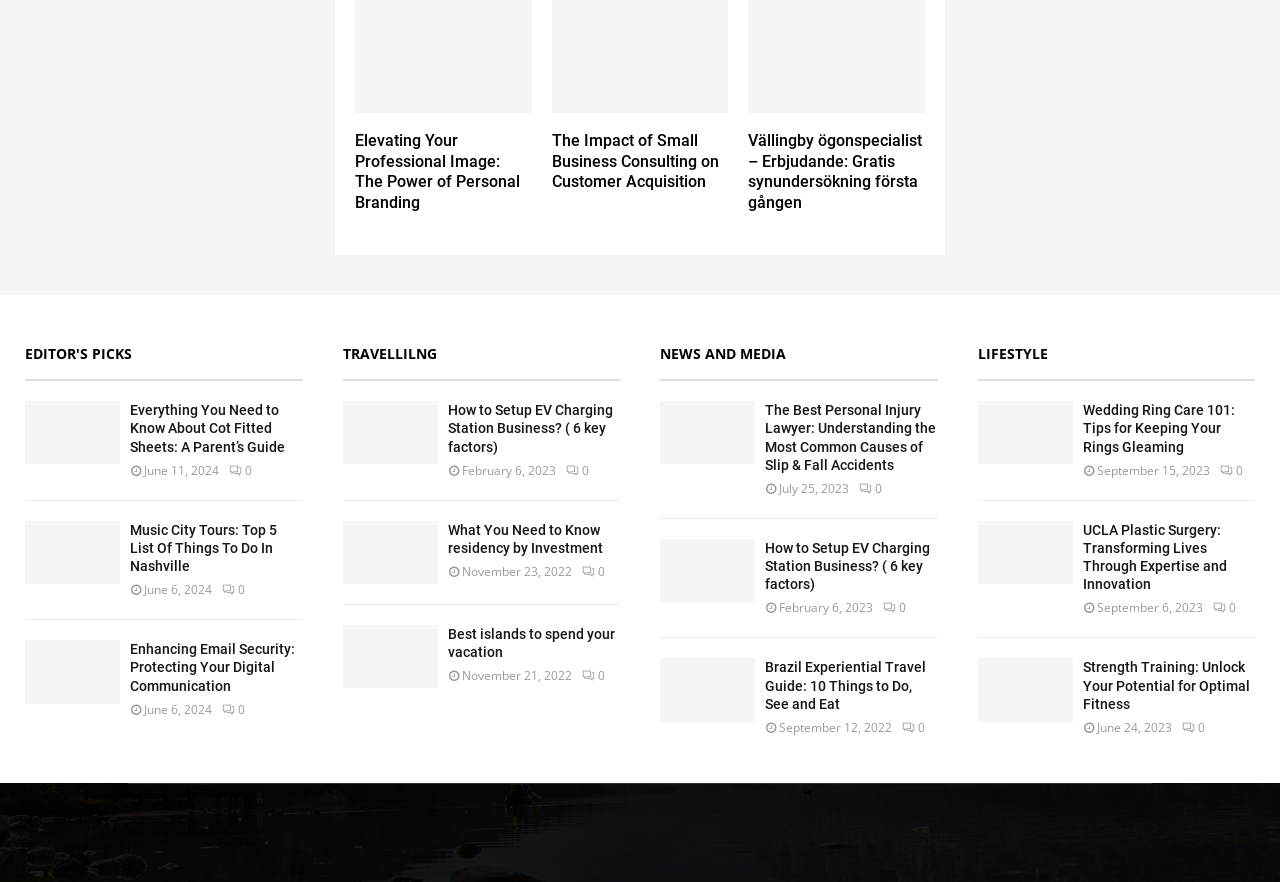Please identify the bounding box coordinates of the element on the webpage that should be clicked to follow this instruction: "Check out the article about Email Security". The bounding box coordinates should be given as four float numbers between 0 and 1, formatted as [left, top, right, bottom].

[0.102, 0.726, 0.236, 0.788]